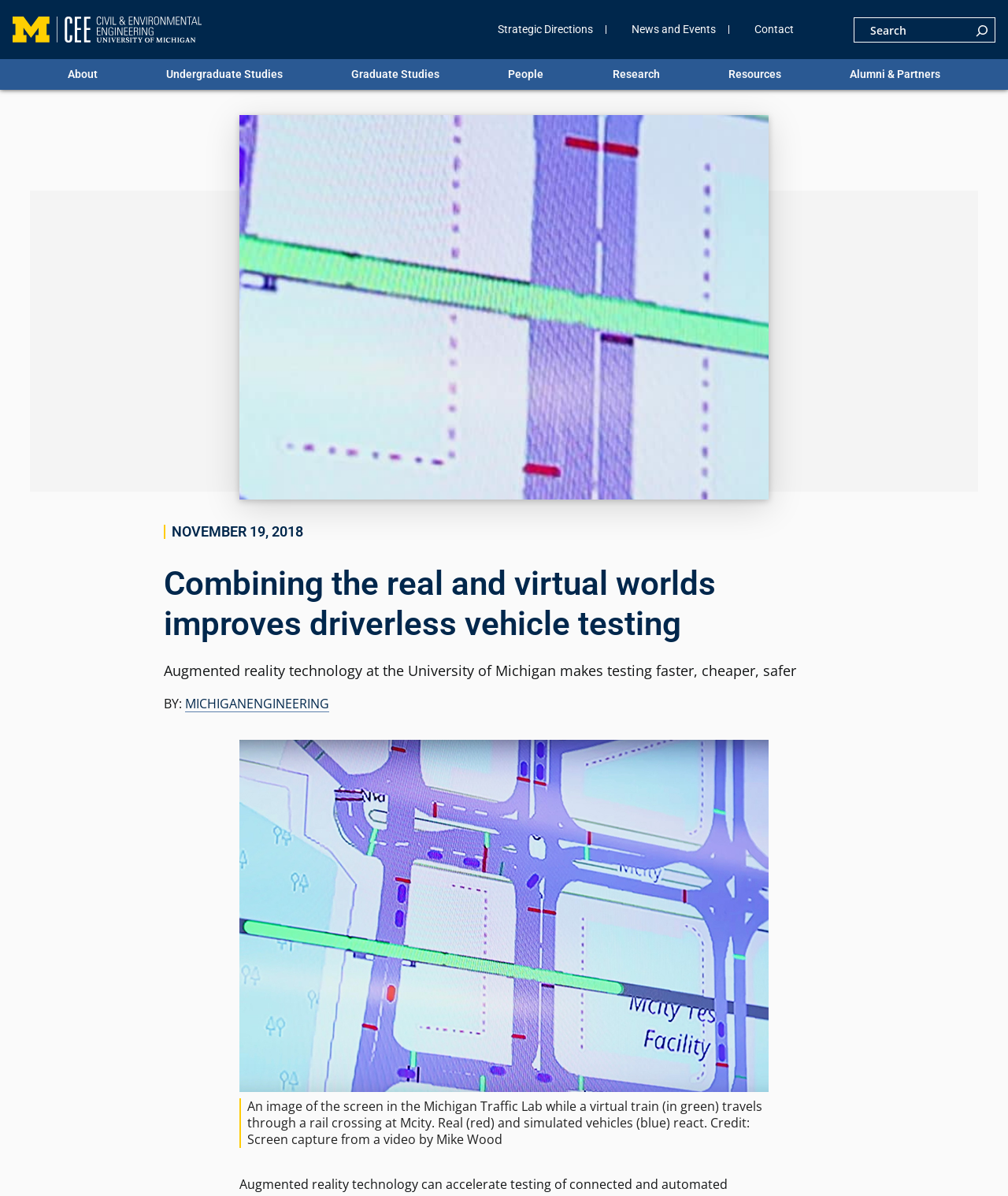Please determine the bounding box coordinates for the UI element described here. Use the format (top-left x, top-left y, bottom-right x, bottom-right y) with values bounded between 0 and 1: Resources

[0.712, 0.049, 0.786, 0.075]